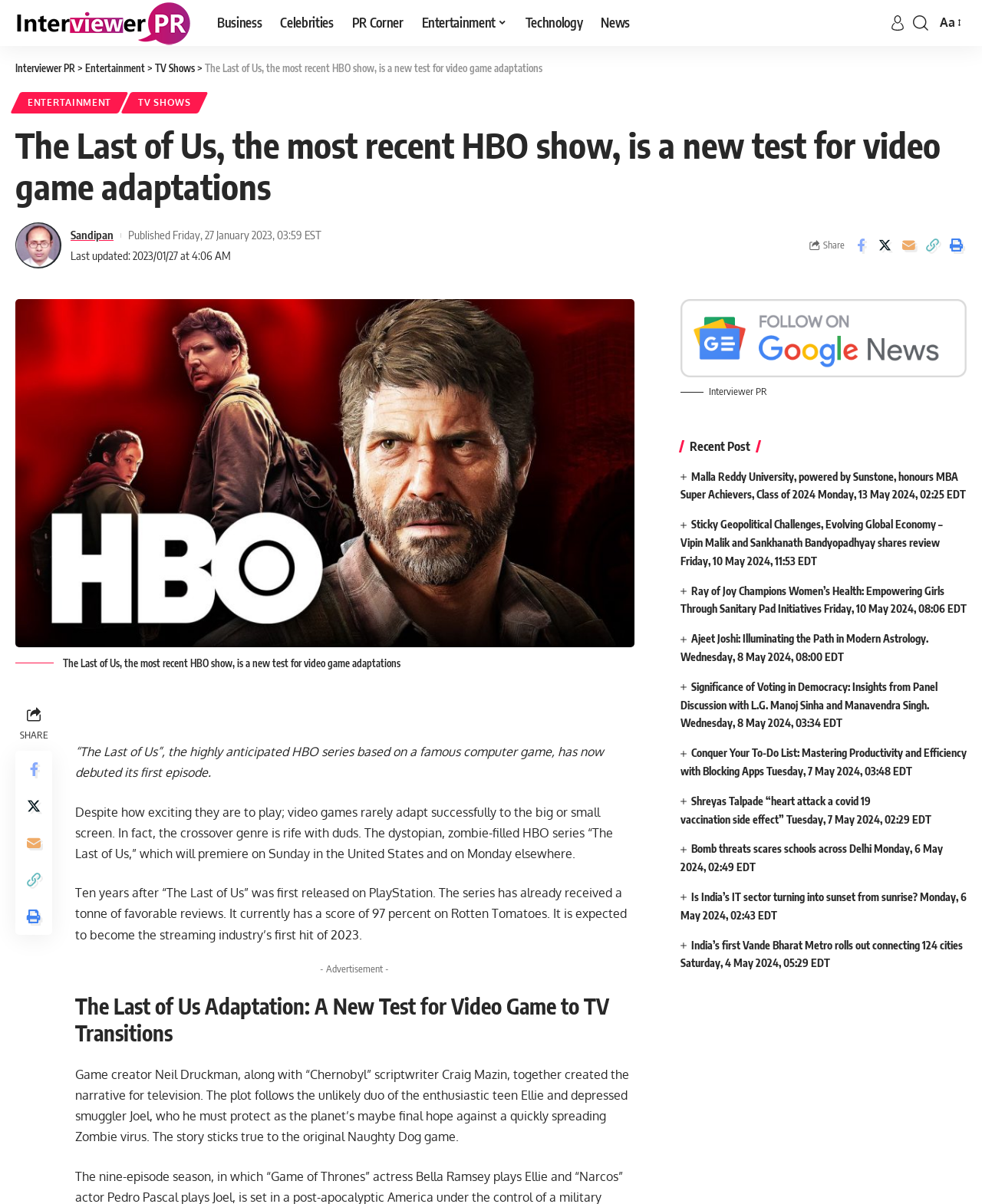Respond to the question below with a concise word or phrase:
What is the name of the platform where the game was first released?

PlayStation